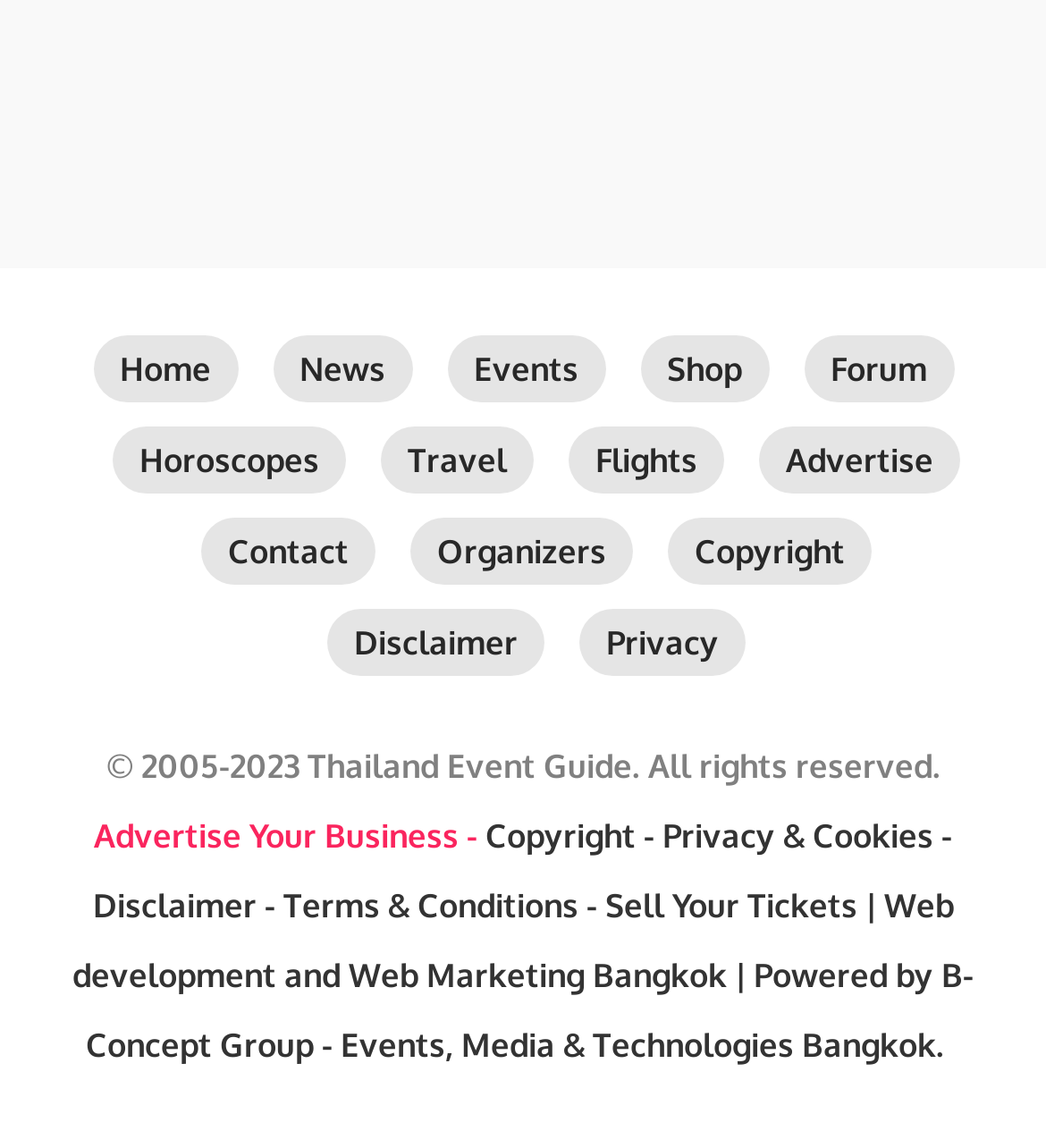Give a short answer using one word or phrase for the question:
How many columns of links are there in the footer section?

2